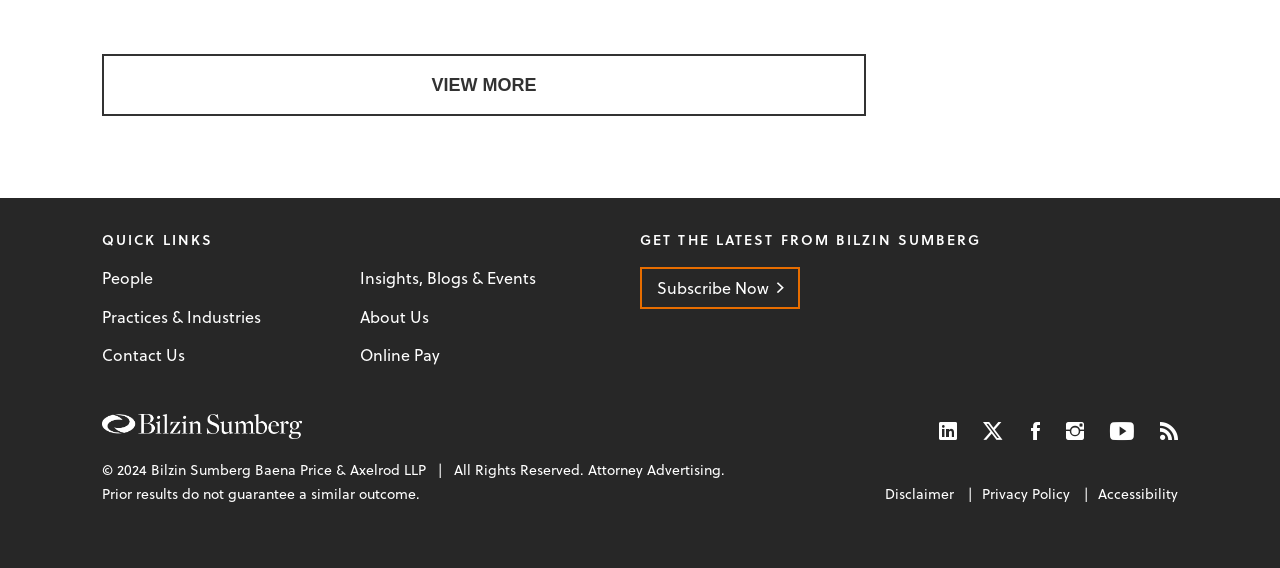How many social media links are there?
Provide a comprehensive and detailed answer to the question.

I counted the number of social media links by looking at the links at the bottom of the page, which are LinkedIn, Twitter, Facebook, Instagram, and YouTube.